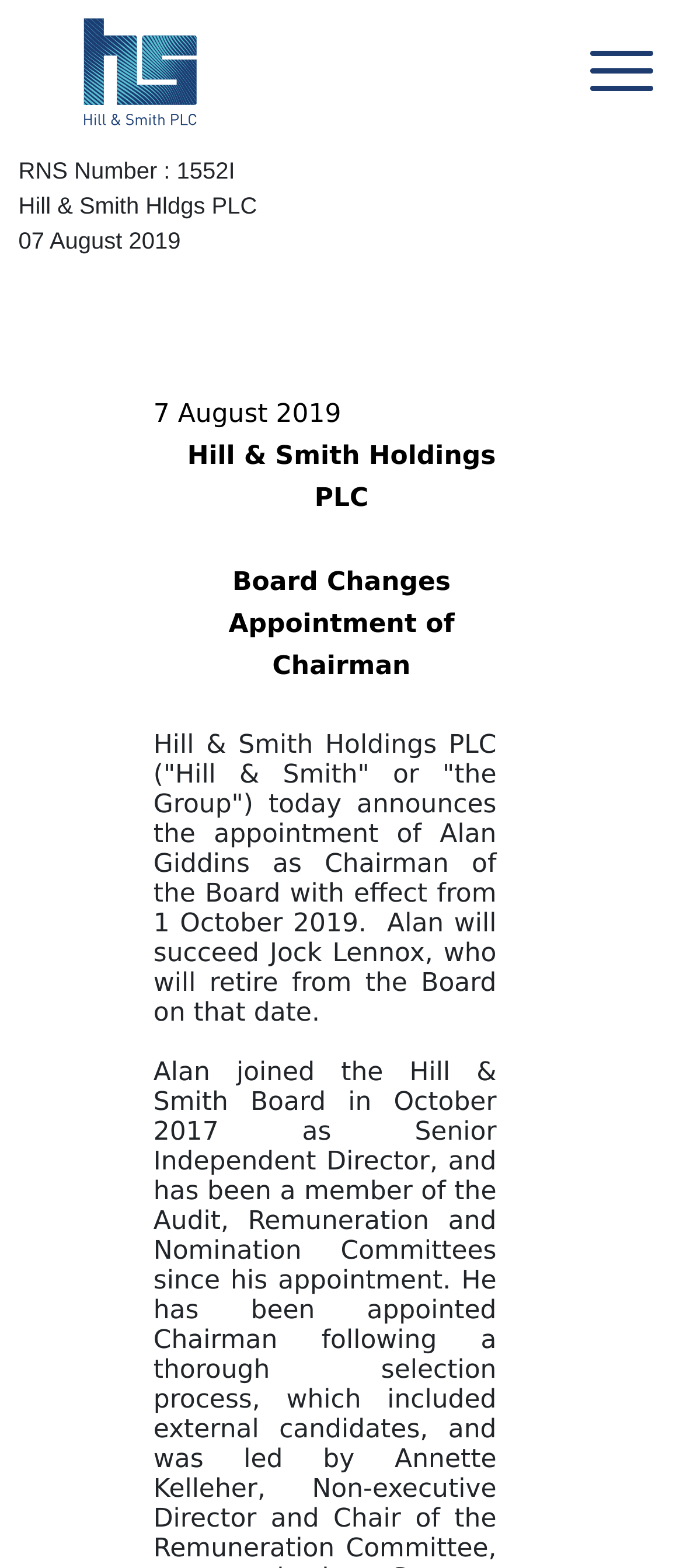Offer a detailed explanation of the webpage layout and contents.

The webpage is about the appointment of a new chairman at Hill & Smith PLC. At the top left corner, there is a small Hill & Smith PLC logo, which is an image. To the right of the logo, there are four lines of text, including the RNS number, company name, date, and a blank space. 

Below these lines, there is a larger header that spans across the page, displaying the company name again. Underneath the header, there are two more lines of text, with "Board Changes" and "Appointment of Chairman" respectively. 

The main content of the webpage starts below these lines, with a paragraph of text that announces the appointment of Alan Giddins as the new Chairman of the Board, effective from October 1, 2019. The text also mentions that Alan will succeed Jock Lennox, who will retire from the Board on the same date.